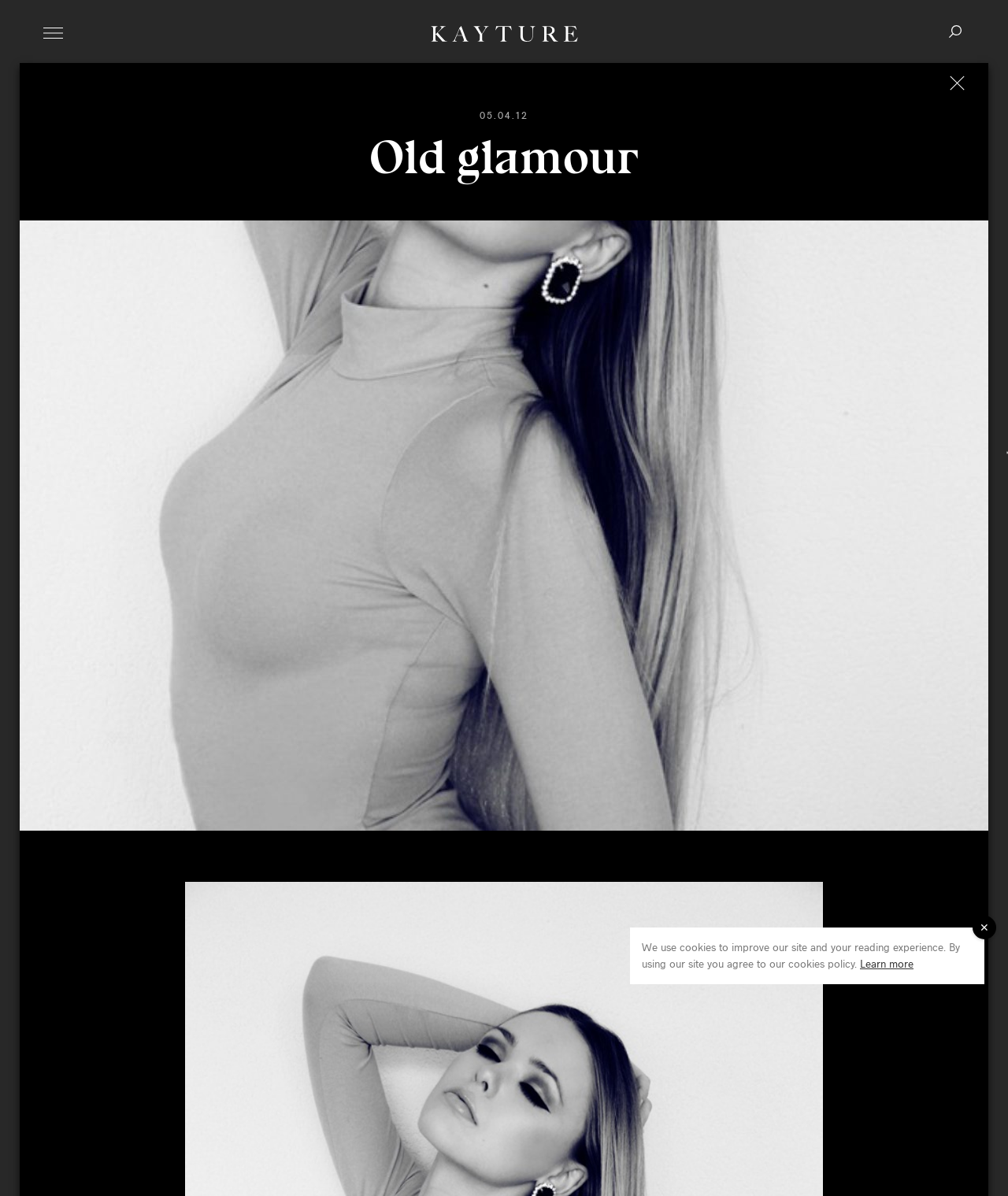Calculate the bounding box coordinates of the UI element given the description: "Accept".

None